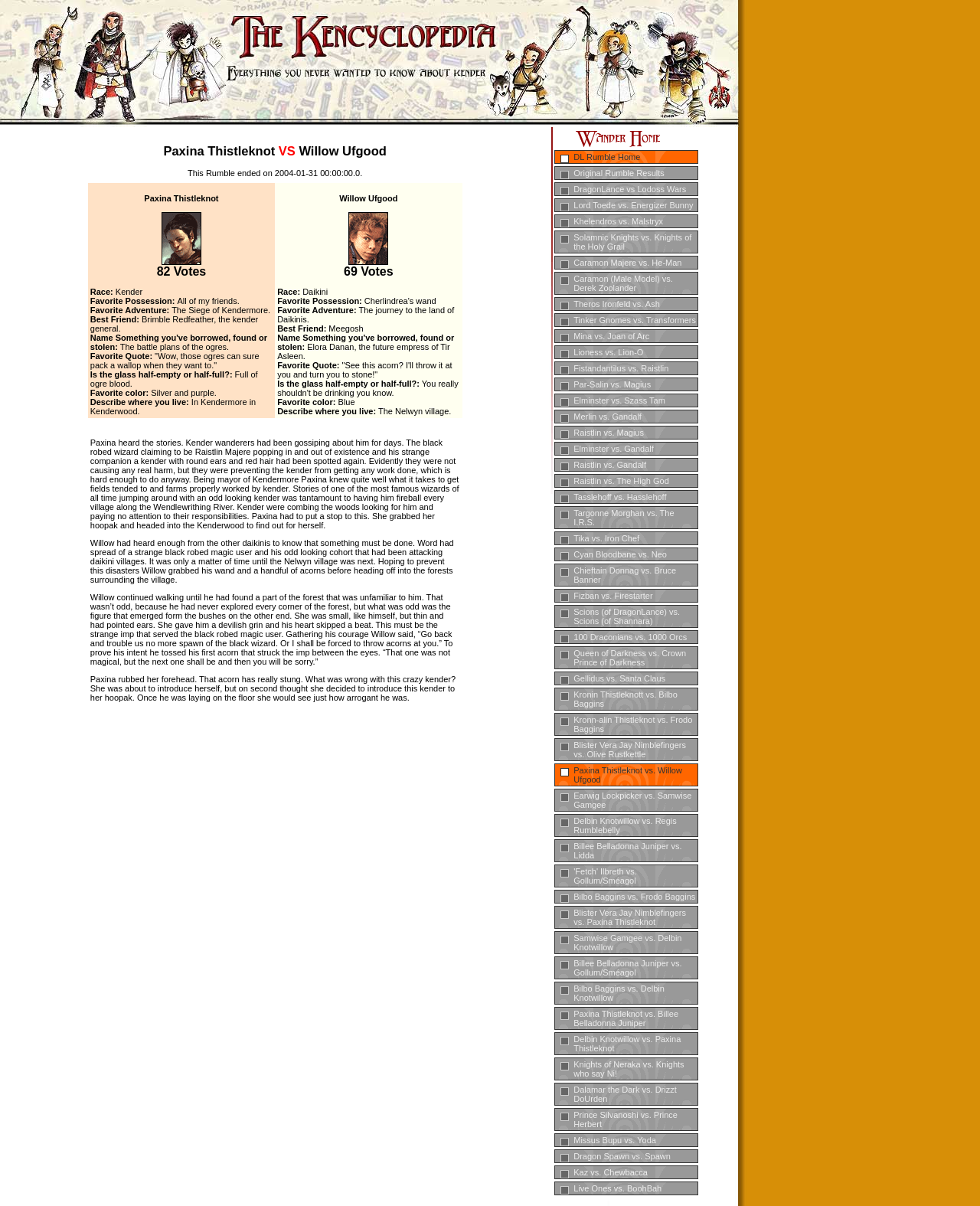Kindly determine the bounding box coordinates for the clickable area to achieve the given instruction: "View the profile of Paxina Thistleknot".

[0.09, 0.152, 0.281, 0.347]